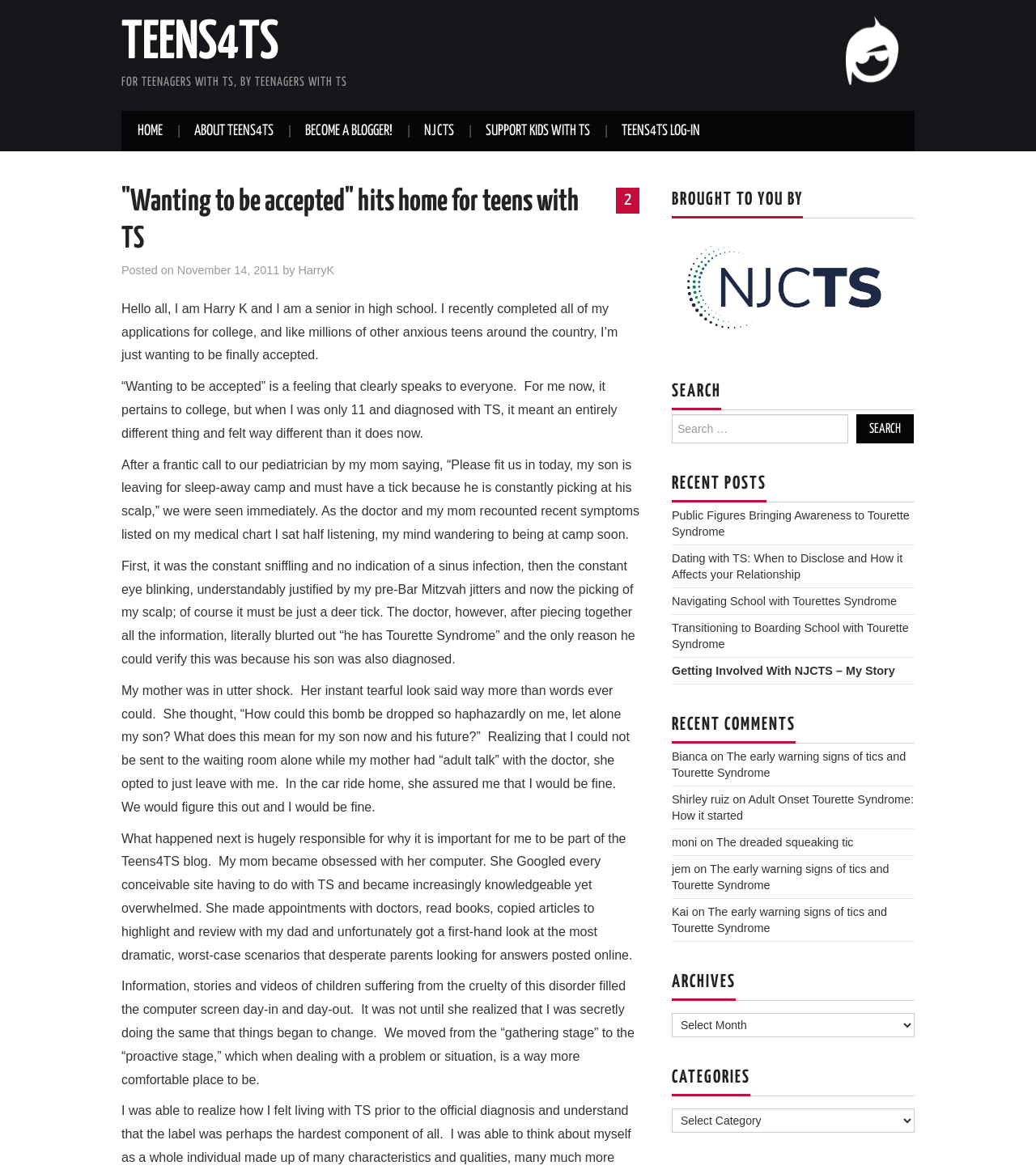What is the name of the blogger who wrote this post?
Analyze the screenshot and provide a detailed answer to the question.

The answer can be found in the text 'Hello all, I am Harry K and I am a senior in high school.' which is located in the main content area of the webpage.